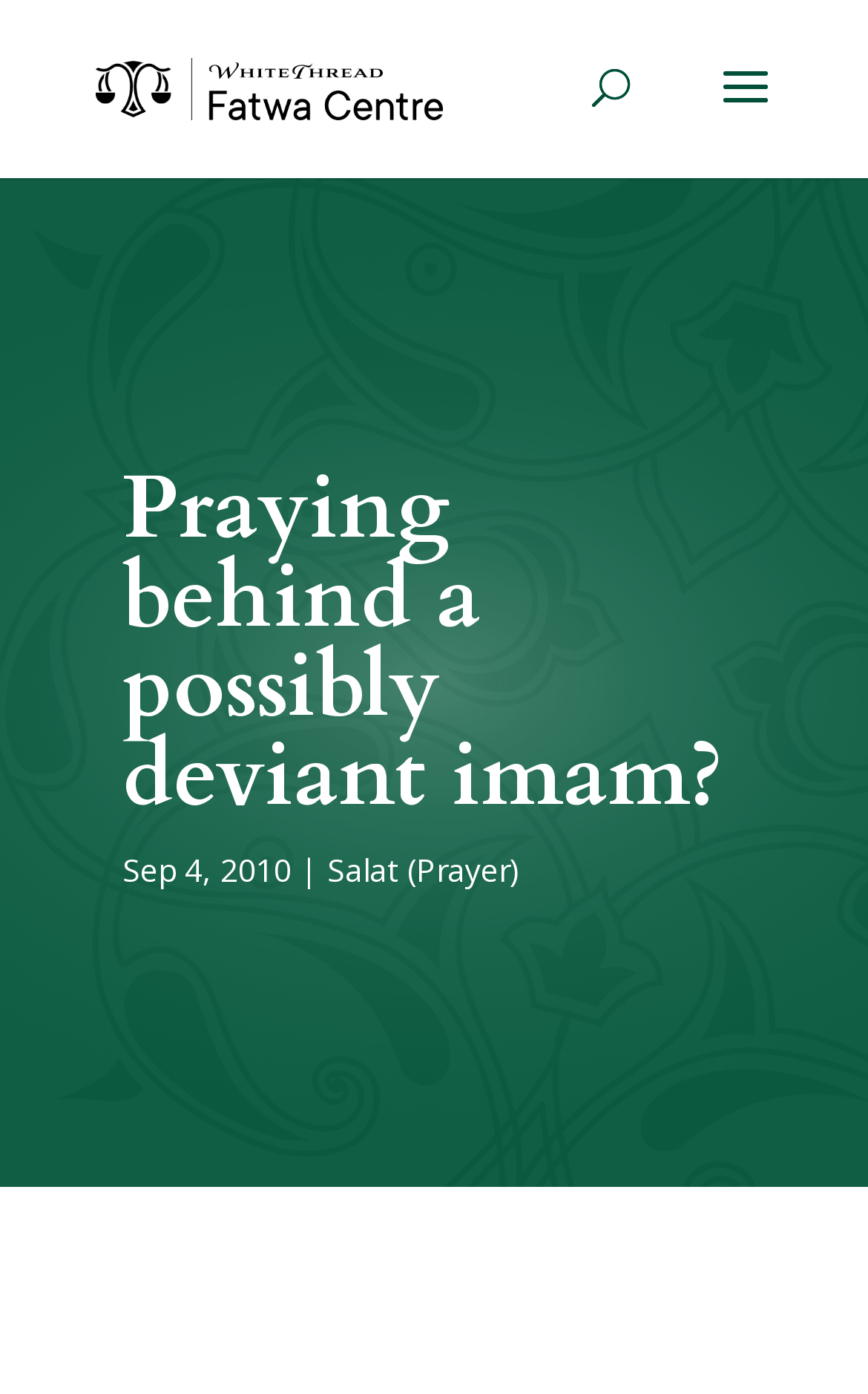Is there an image on the webpage?
Provide a well-explained and detailed answer to the question.

I found an image on the webpage by looking at the image element that says 'WhiteThread Fatwa Centre' which is located next to the website name at the top of the page.